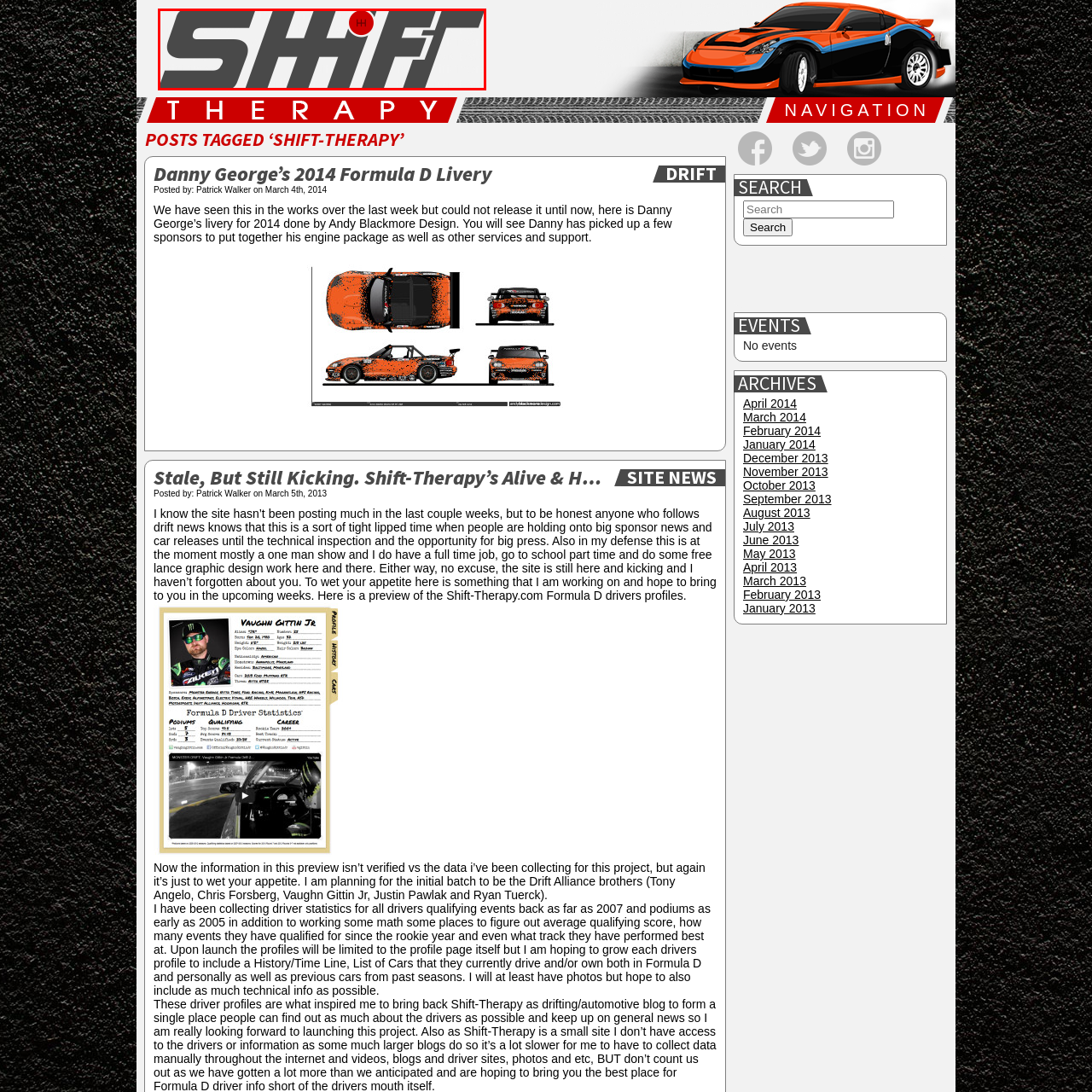Look at the area within the red bounding box, provide a one-word or phrase response to the following question: What is the color of the letters in the logo?

dark gray